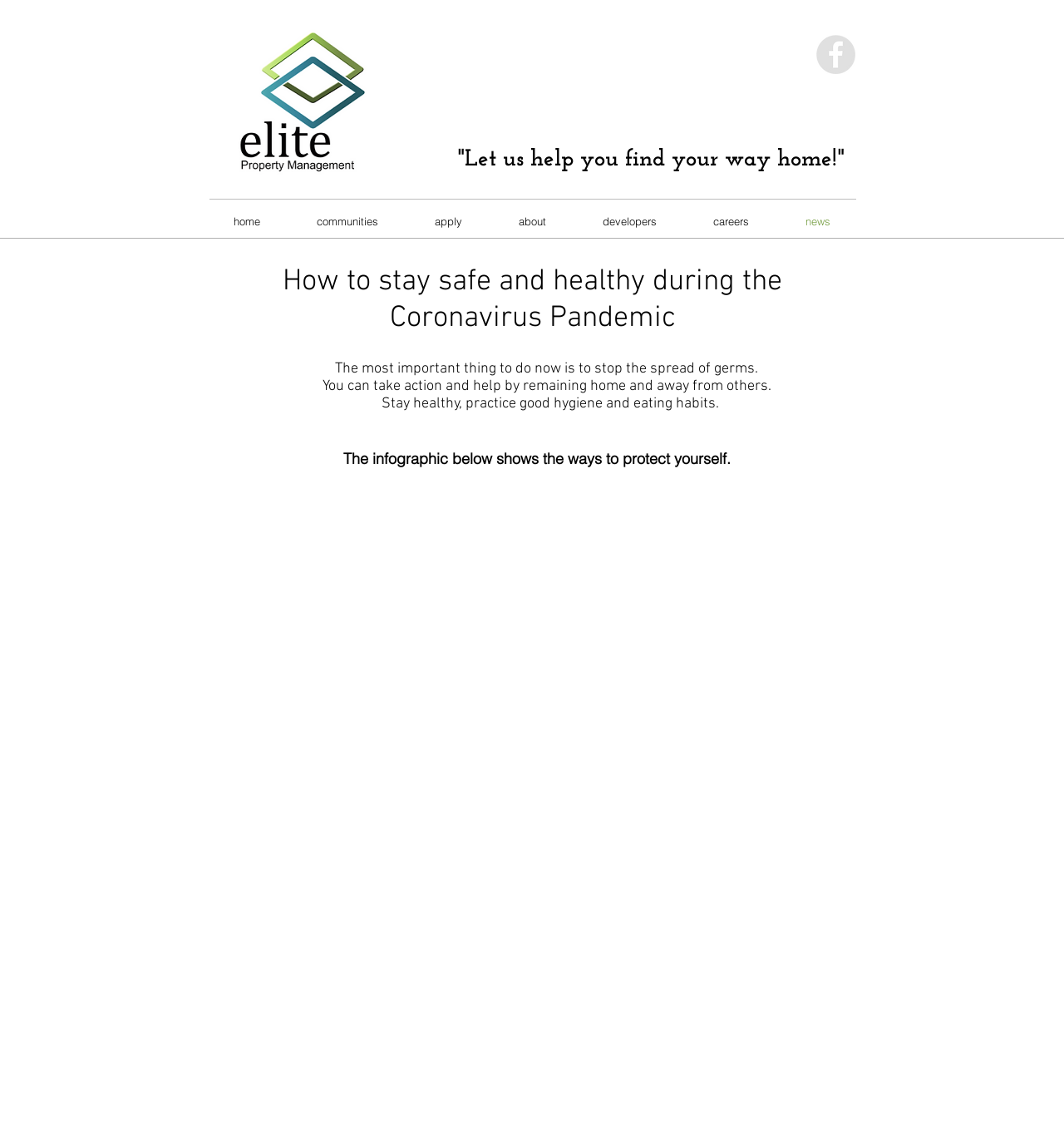Please provide a short answer using a single word or phrase for the question:
What is the purpose of the infographic on this webpage?

To show ways to protect yourself